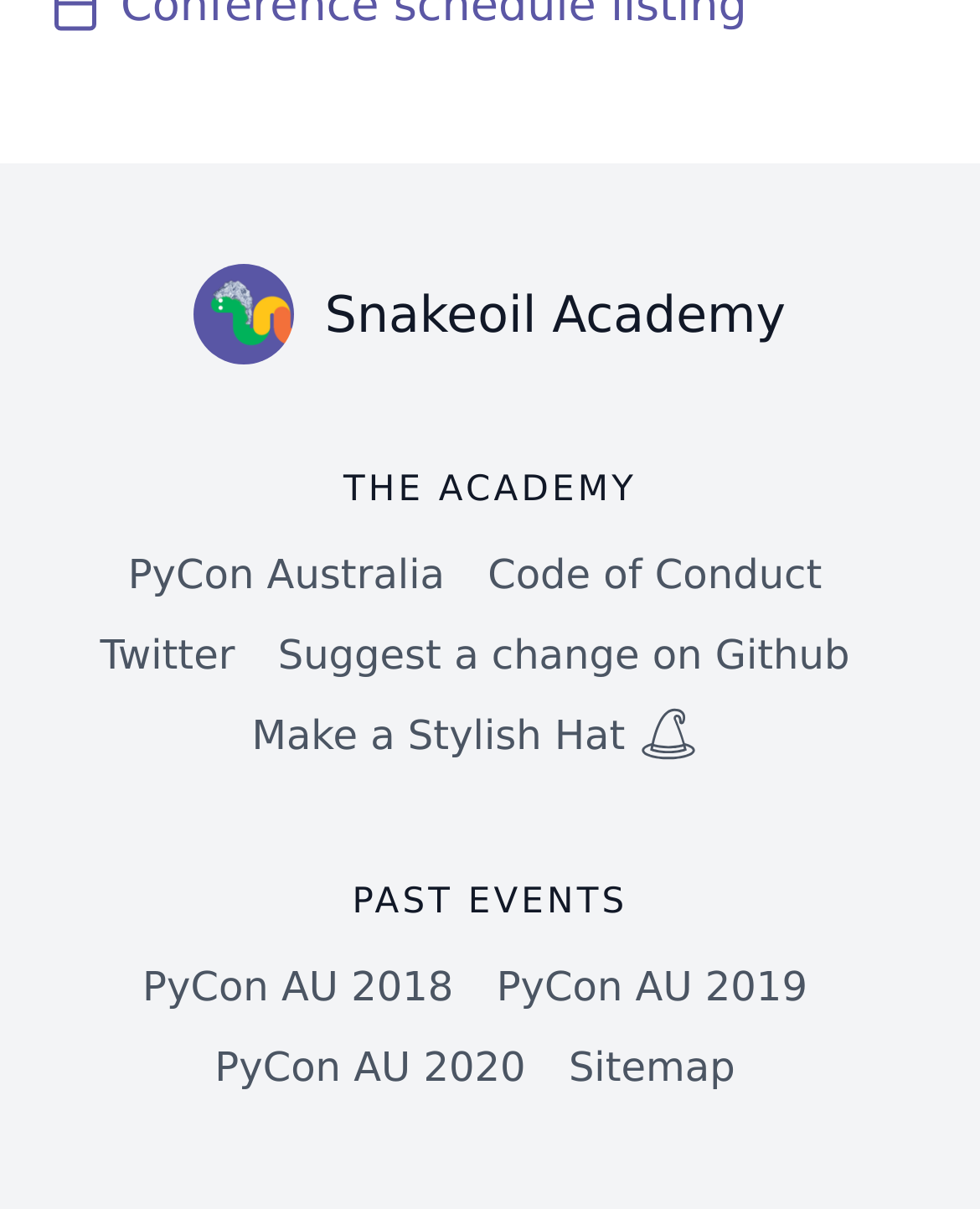Locate the bounding box coordinates for the element described below: "Suggest a change on Github". The coordinates must be four float values between 0 and 1, formatted as [left, top, right, bottom].

[0.283, 0.509, 0.867, 0.576]